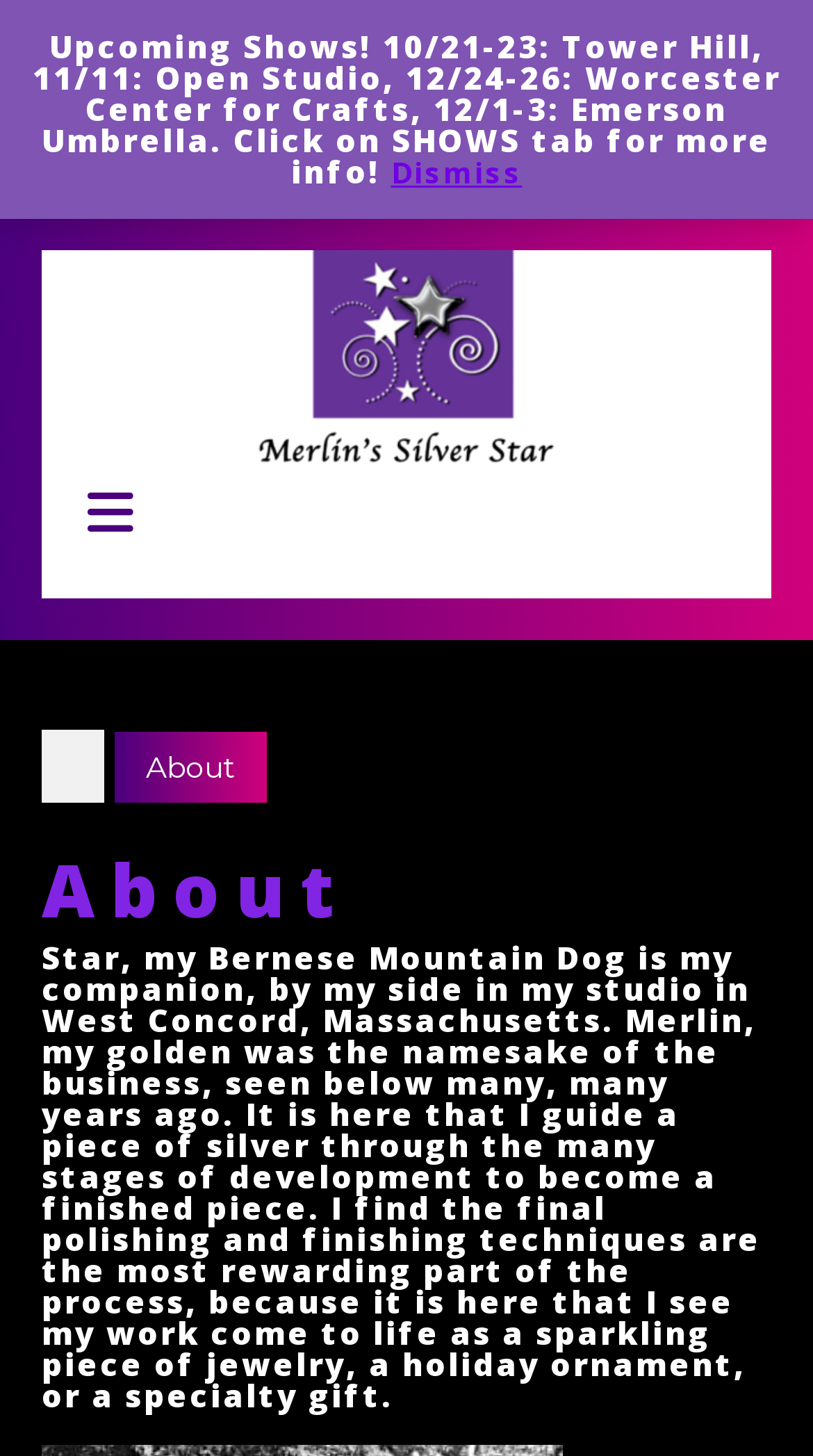What is the final stage of the jewelry-making process?
Refer to the image and give a detailed answer to the query.

The answer can be found in the static text element that describes the content of the webpage, which mentions 'I find the final polishing and finishing techniques are the most rewarding part of the process, because it is here that I see my work come to life as a sparkling piece of jewelry, a holiday ornament, or a specialty gift.'